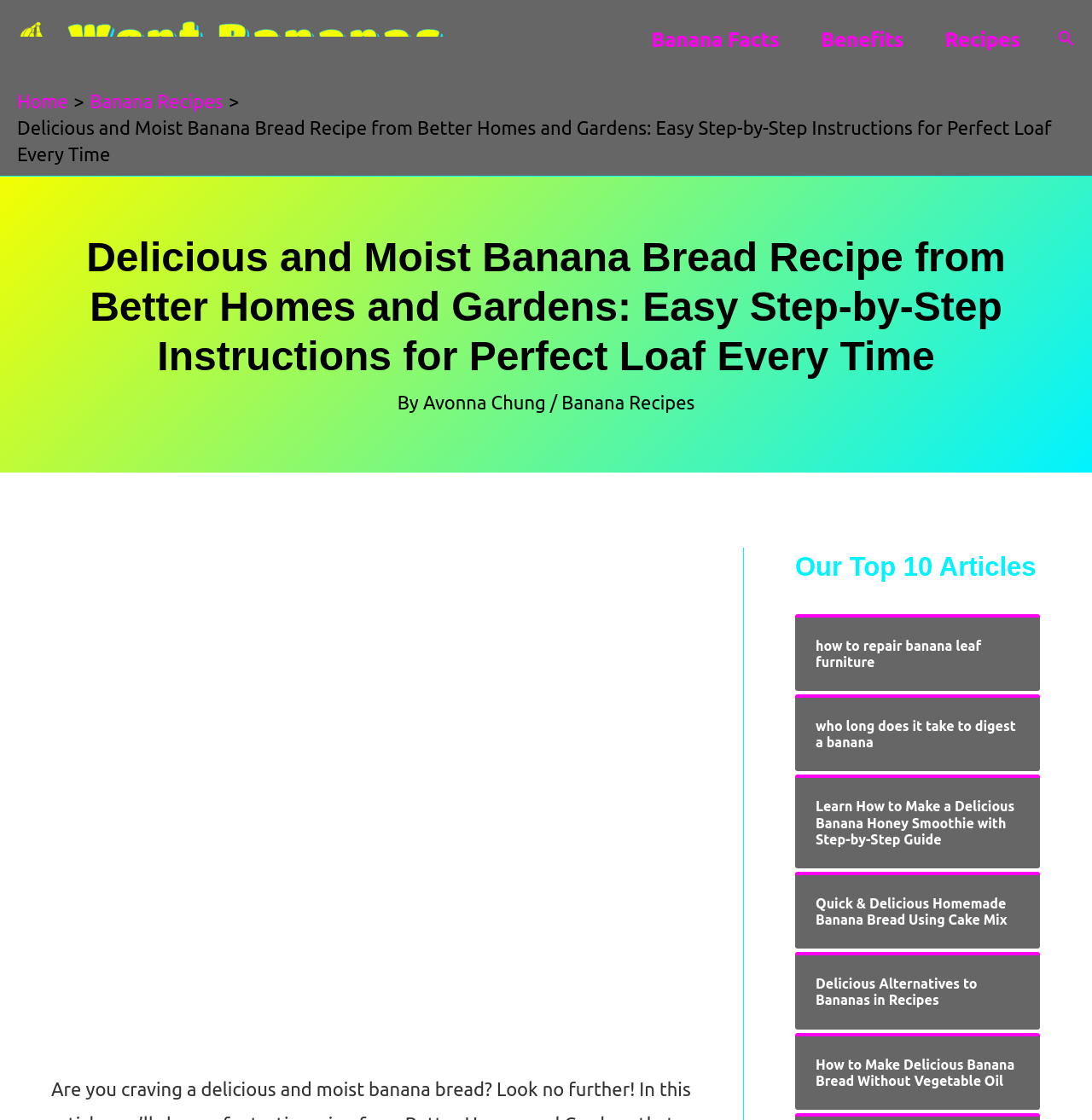What is the search icon located? Refer to the image and provide a one-word or short phrase answer.

Top right corner